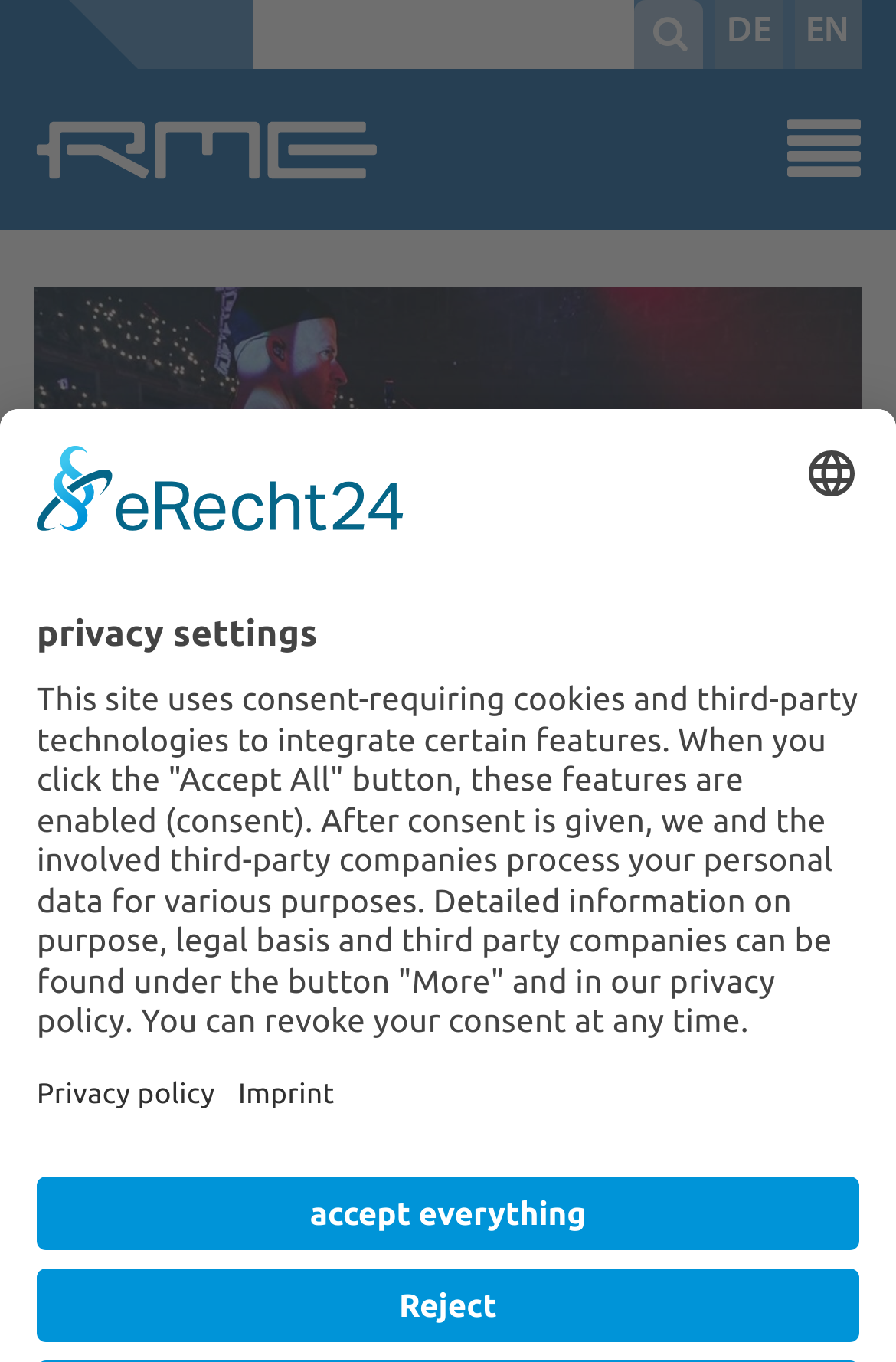Identify and extract the heading text of the webpage.

Mike Cerda, MD for Latin artist "Maluma" uses RME's Fireface Interface